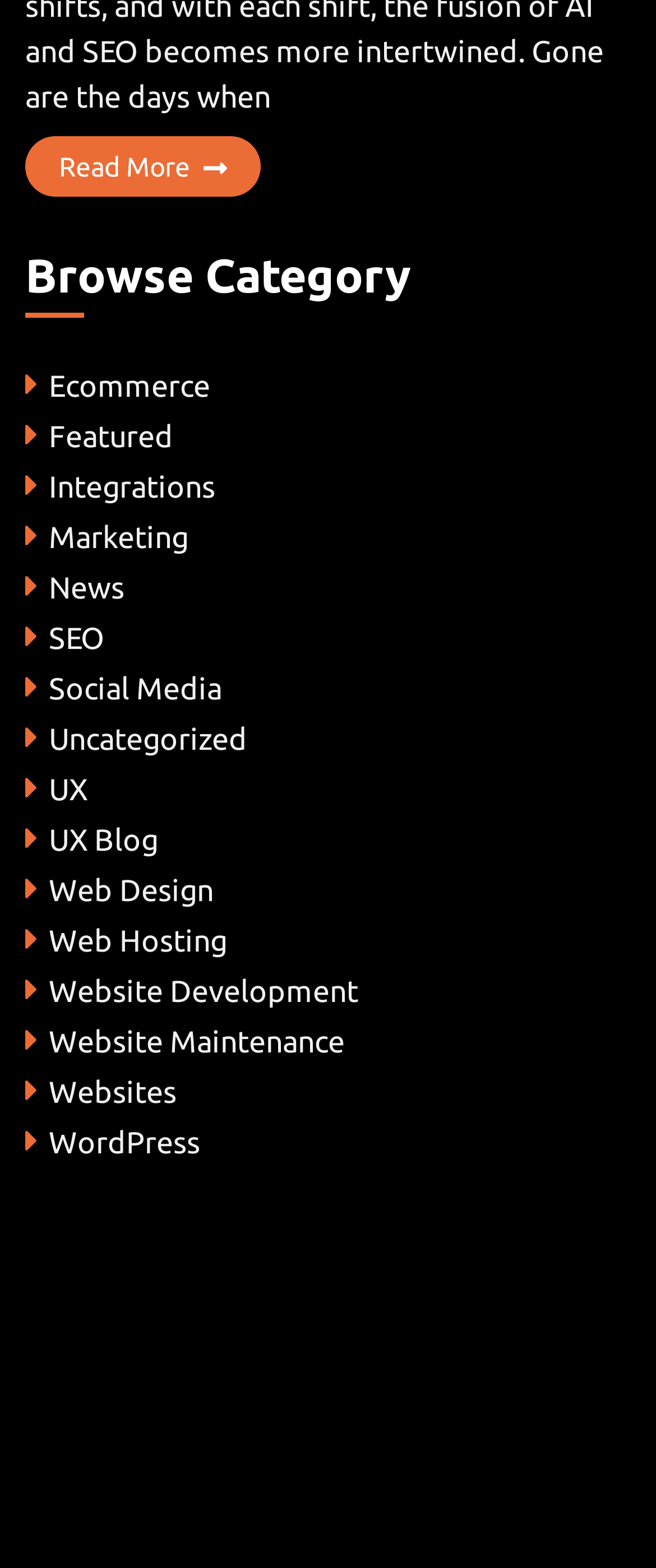What is the last category listed?
Look at the image and provide a short answer using one word or a phrase.

WordPress